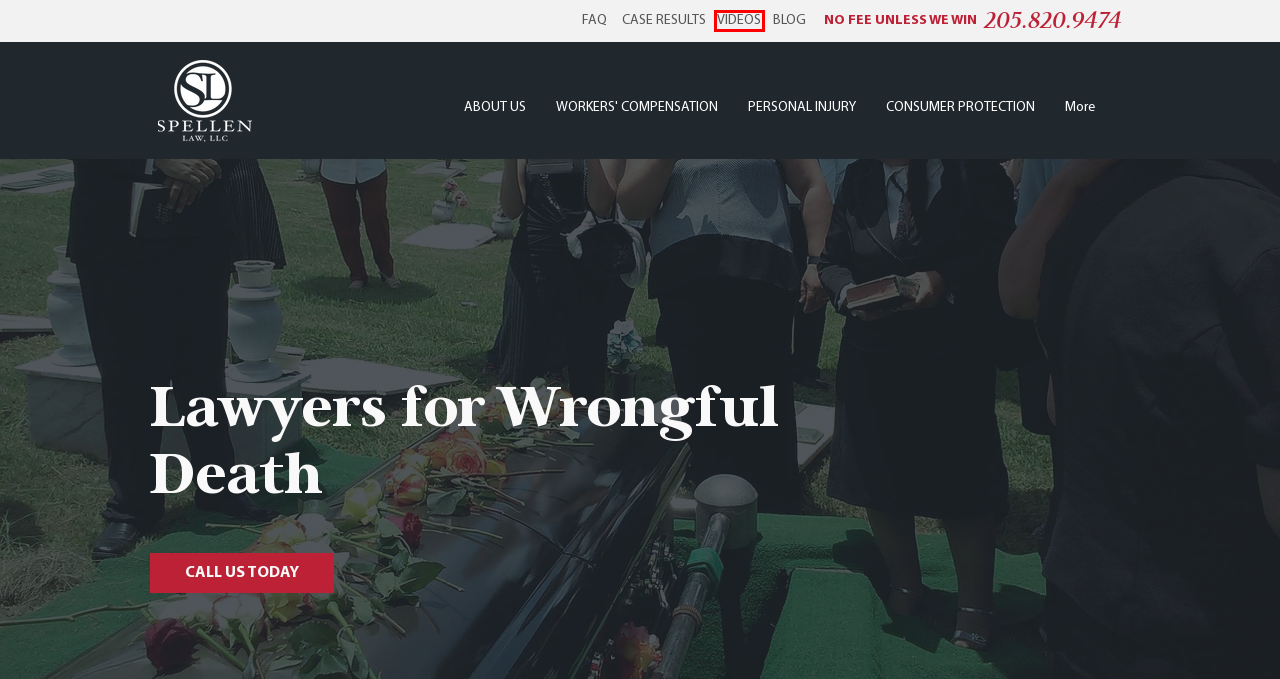You have a screenshot of a webpage with a red bounding box around an element. Select the webpage description that best matches the new webpage after clicking the element within the red bounding box. Here are the descriptions:
A. Birmingham Lawyer Videos | Spellen Law
B. Car Accident Lawyer Birmingham | Spellen Law
C. Birmingham Case Results | Spellen Law
D. Medical Malpractice Lawyer | Spellen Law
E. Workers Compensation FAQ | Spellen Law
F. Personal Injury Defense Birmingham Al | Spellen Law
G. Birmingham Law Firm About Us | Spellen Law
H. Workplace Injury Lawyer Birmingham Al | Spellen Law

A